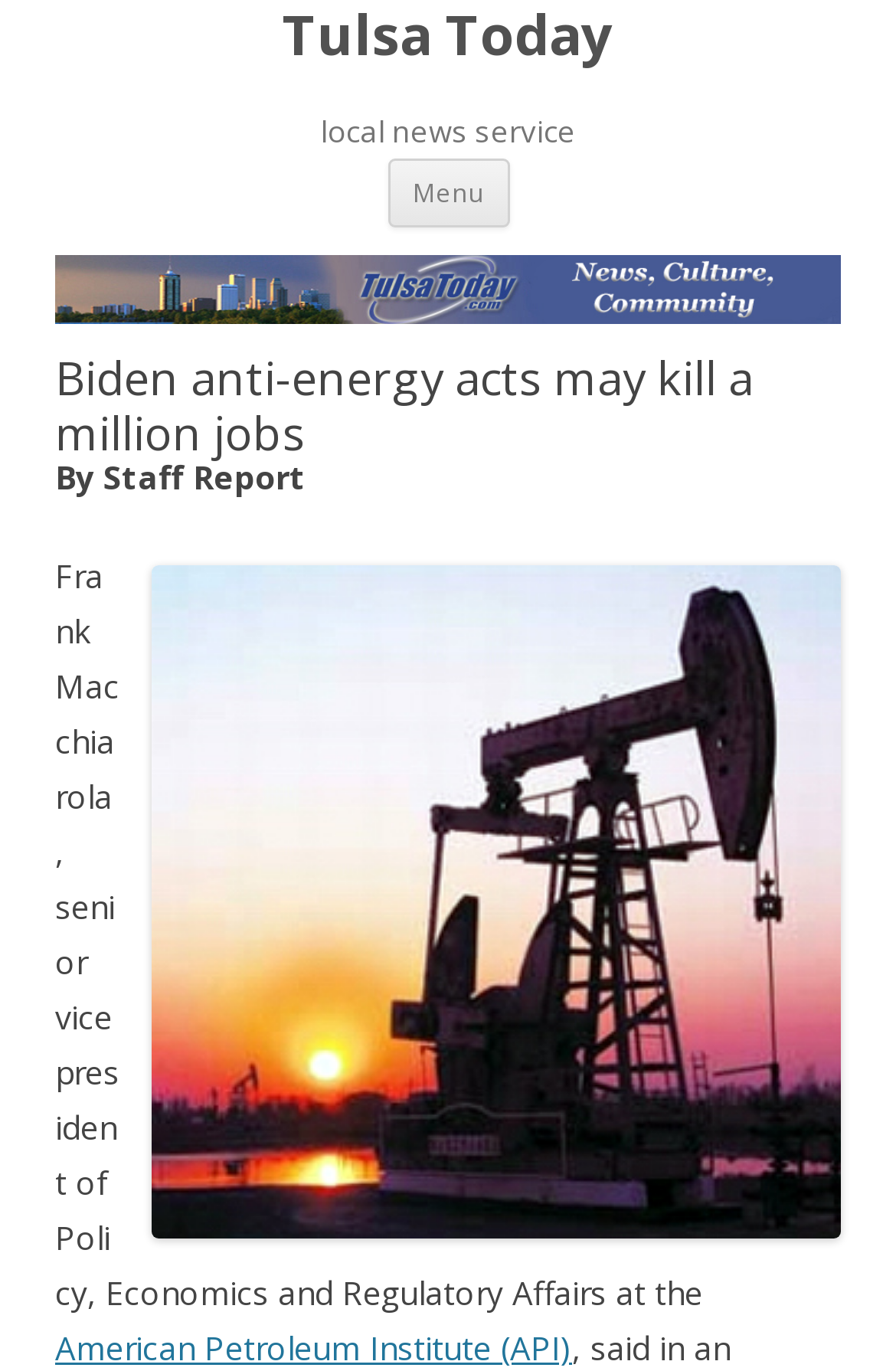Identify the bounding box of the UI component described as: "Skip to content".

[0.568, 0.115, 0.819, 0.139]